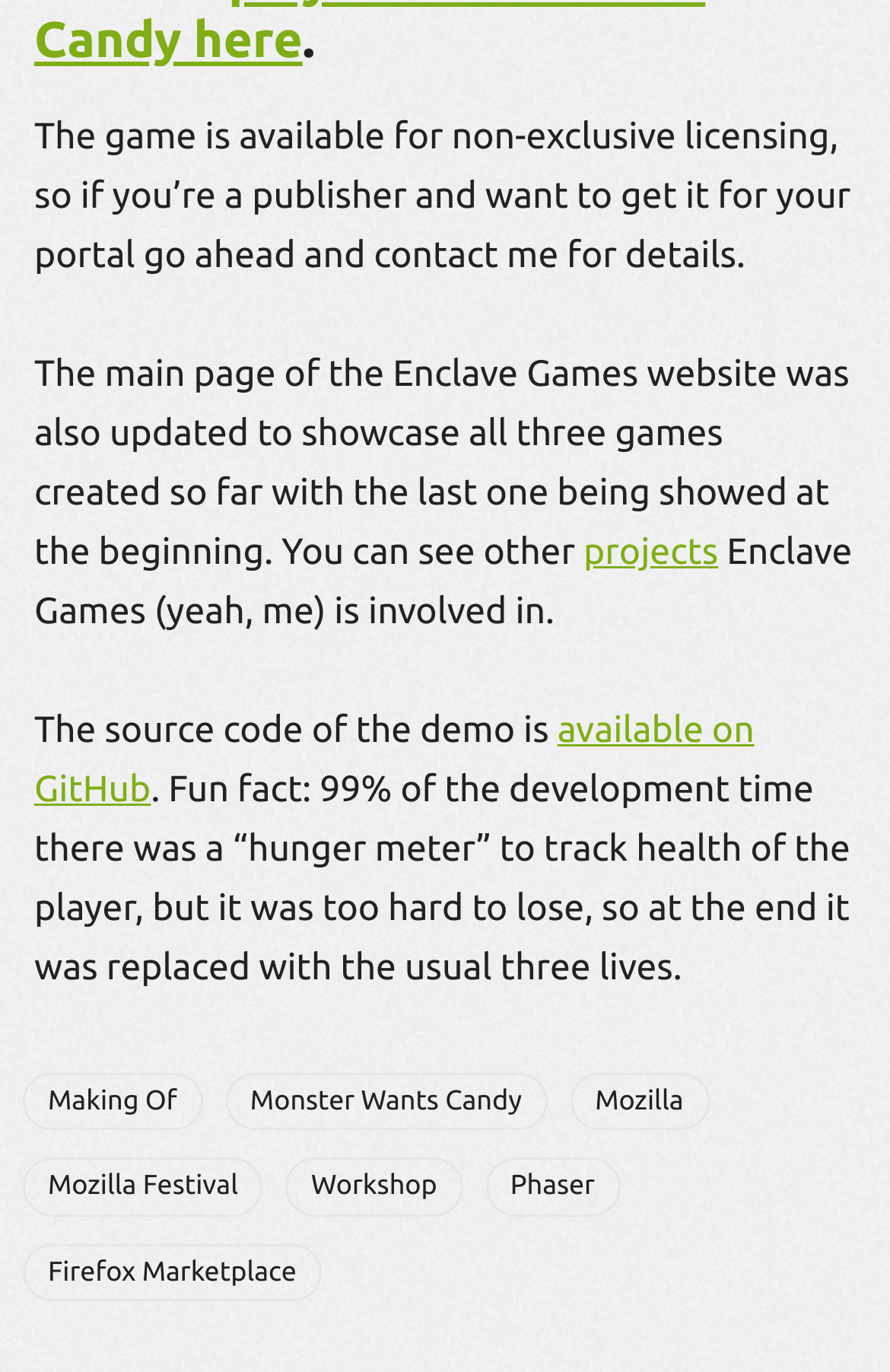What is the game available for?
Identify the answer in the screenshot and reply with a single word or phrase.

non-exclusive licensing